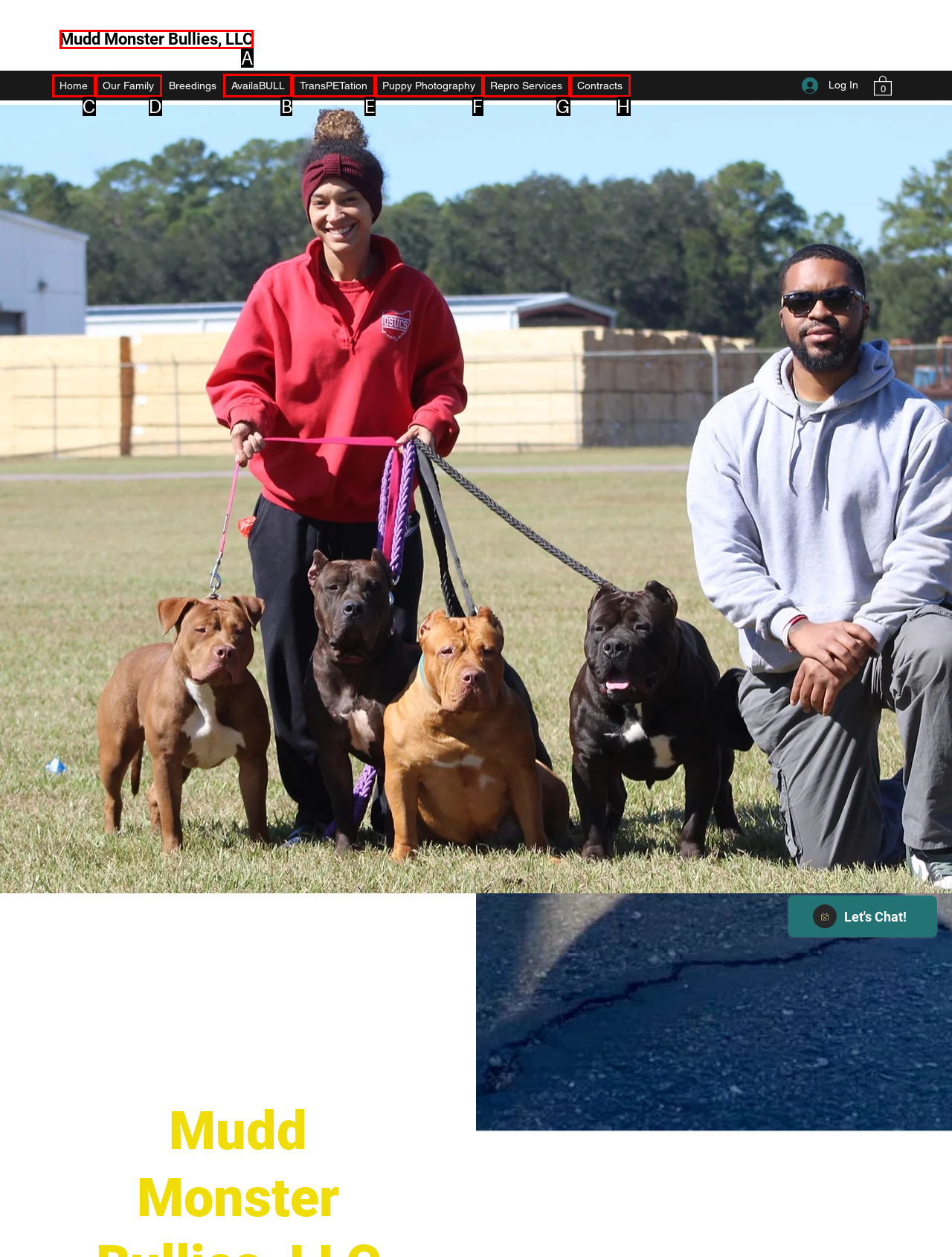Identify which lettered option completes the task: View the AvailaBULL page. Provide the letter of the correct choice.

B